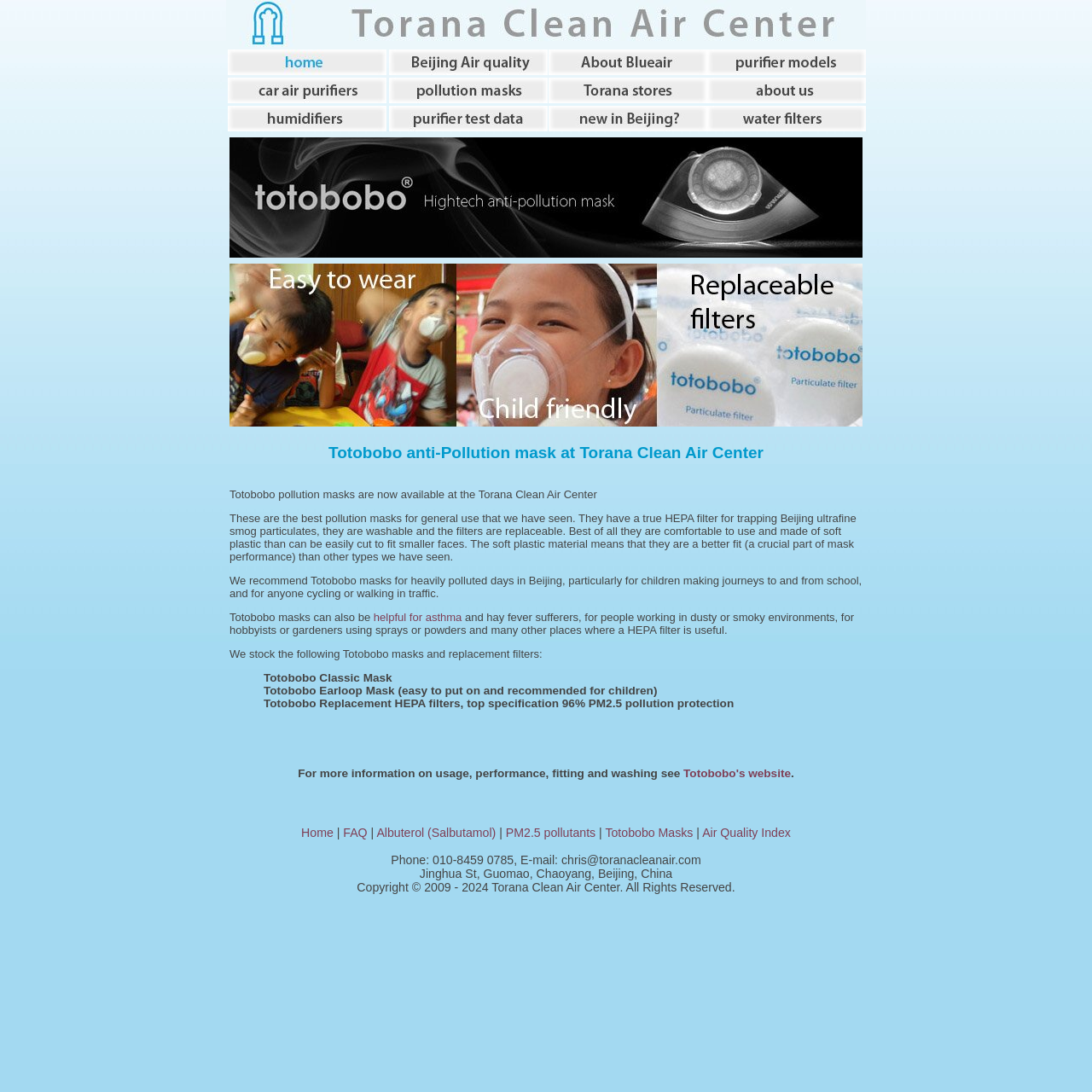Articulate a detailed summary of the webpage's content and design.

The webpage is about Torana Clean Air Center, a store in Beijing that sells air purifiers, masks, and other products related to air quality. At the top of the page, there is a logo image with the text "Torana Clean Air Center Beijing, for air purifiers, air filters and air cleaners". Below the logo, there are four tabs: "Beijing Torana Blueair air purifier store home page", "Beijing air pollution and air quality", "about Blueair air purifiers: performance", and "Blueair air purifier models".

The main content of the page is divided into several sections. The first section has four columns, each with a link to a different topic: "car air purifiers for Beijing residents: Phillips brand car purifiers", "air pollution masks for Beijing residents", "Torana air purifier stores in Beijing", and "about Chris Buckley and the Blueair clean air center in Beijing". The second section has four columns as well, with links to "humidifers for Beijing residents", "air purifier performance comparison", "coping with Beijing air pollution: information for new Beijing residents and visitors", and "water filters and water purifiers from Torana in Beijing".

The third section is dedicated to Totobobo pollution masks, with a heading "Totobobo anti-Pollution mask at Torana Clean Air Center" and a paragraph of text describing the features and benefits of the masks. There are also links to related topics, such as "helpful for asthma and hay fever sufferers". Below this, there is a blockquote with headings for different types of Totobobo masks and replacement filters.

At the bottom of the page, there are links to "Home", "FAQ", "Albuterol (Salbutamol)", "PM2.5 pollutants", "Totobobo Masks", and "Air Quality Index". There is also contact information, including a phone number, email address, and physical address in Beijing. Finally, there is a copyright notice at the very bottom of the page.